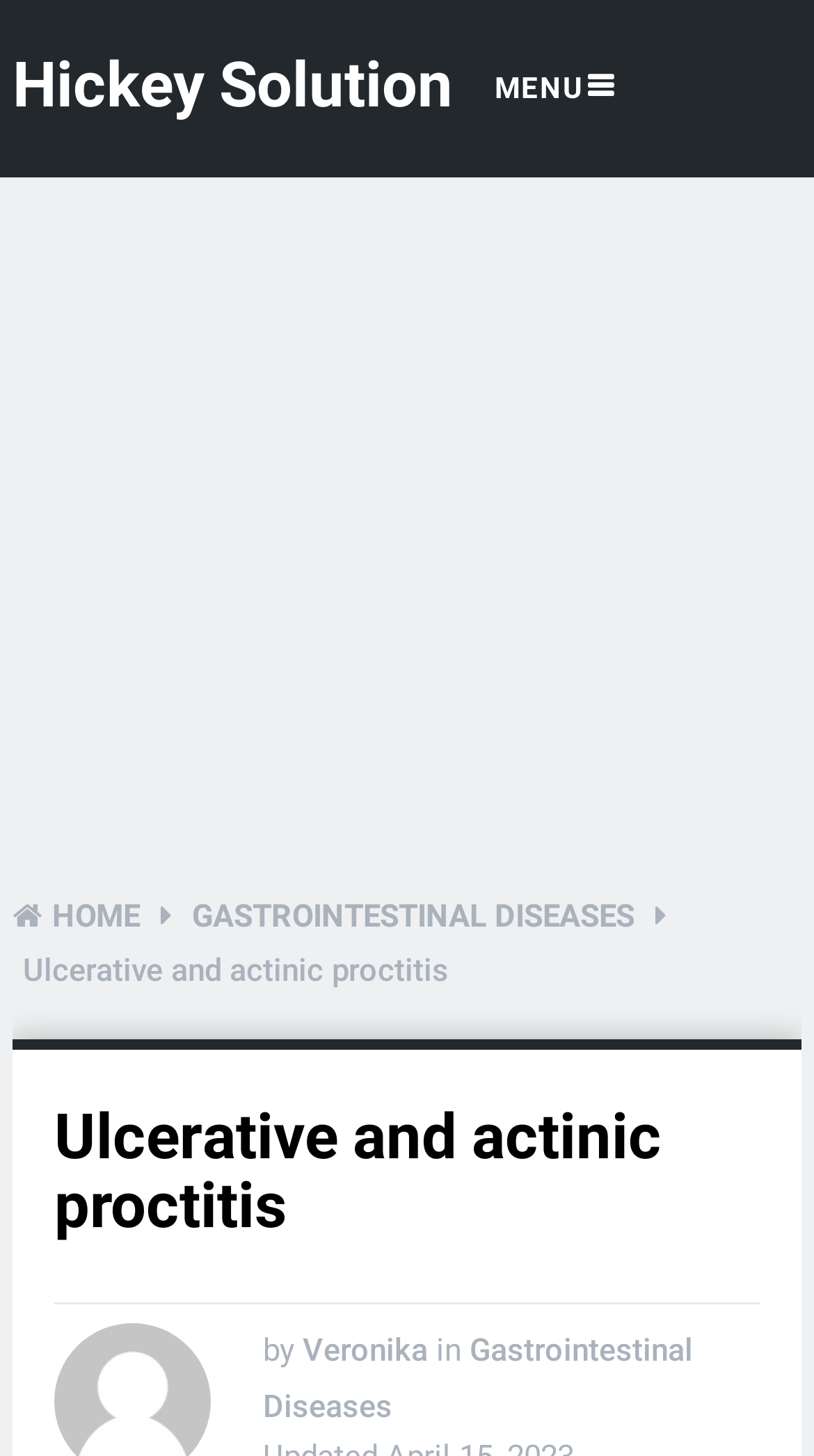Based on the description "aria-label="Advertisement" name="aswift_1" title="Advertisement"", find the bounding box of the specified UI element.

[0.015, 0.186, 0.877, 0.587]